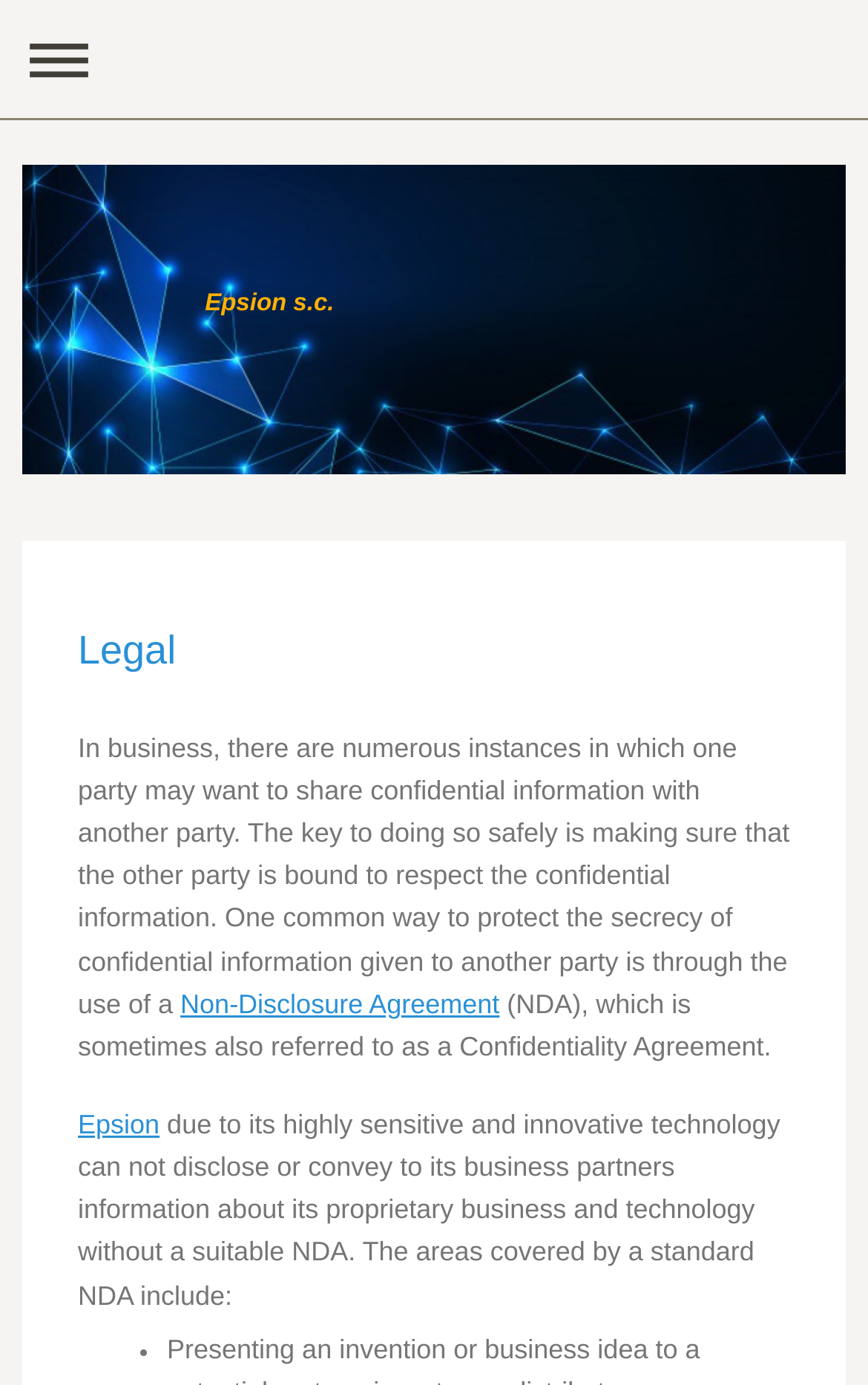Please determine the bounding box coordinates for the UI element described as: "Expand/collapse navigation".

[0.013, 0.008, 0.987, 0.077]